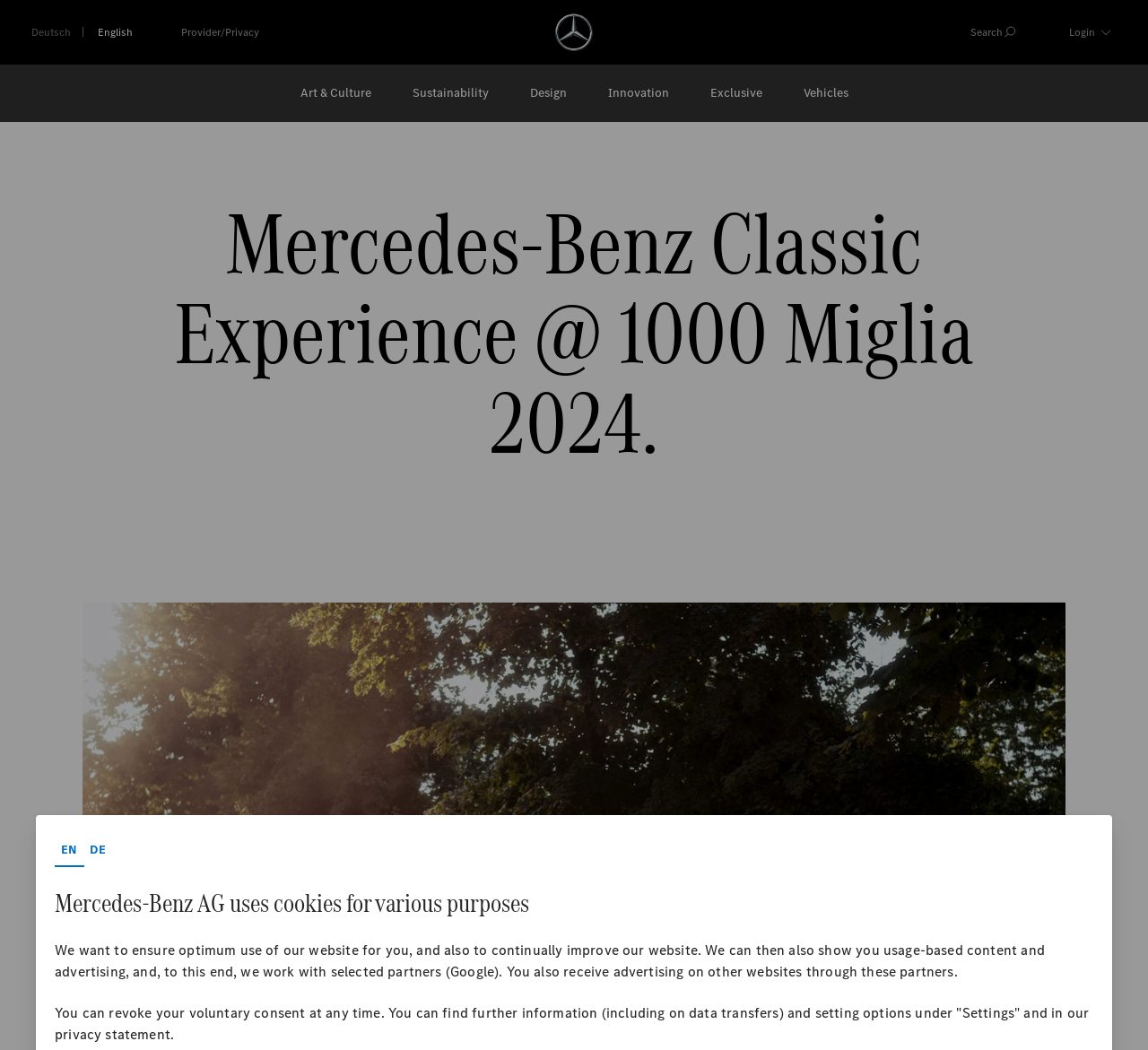Answer the question below in one word or phrase:
How many categories are available on the top navigation bar?

7